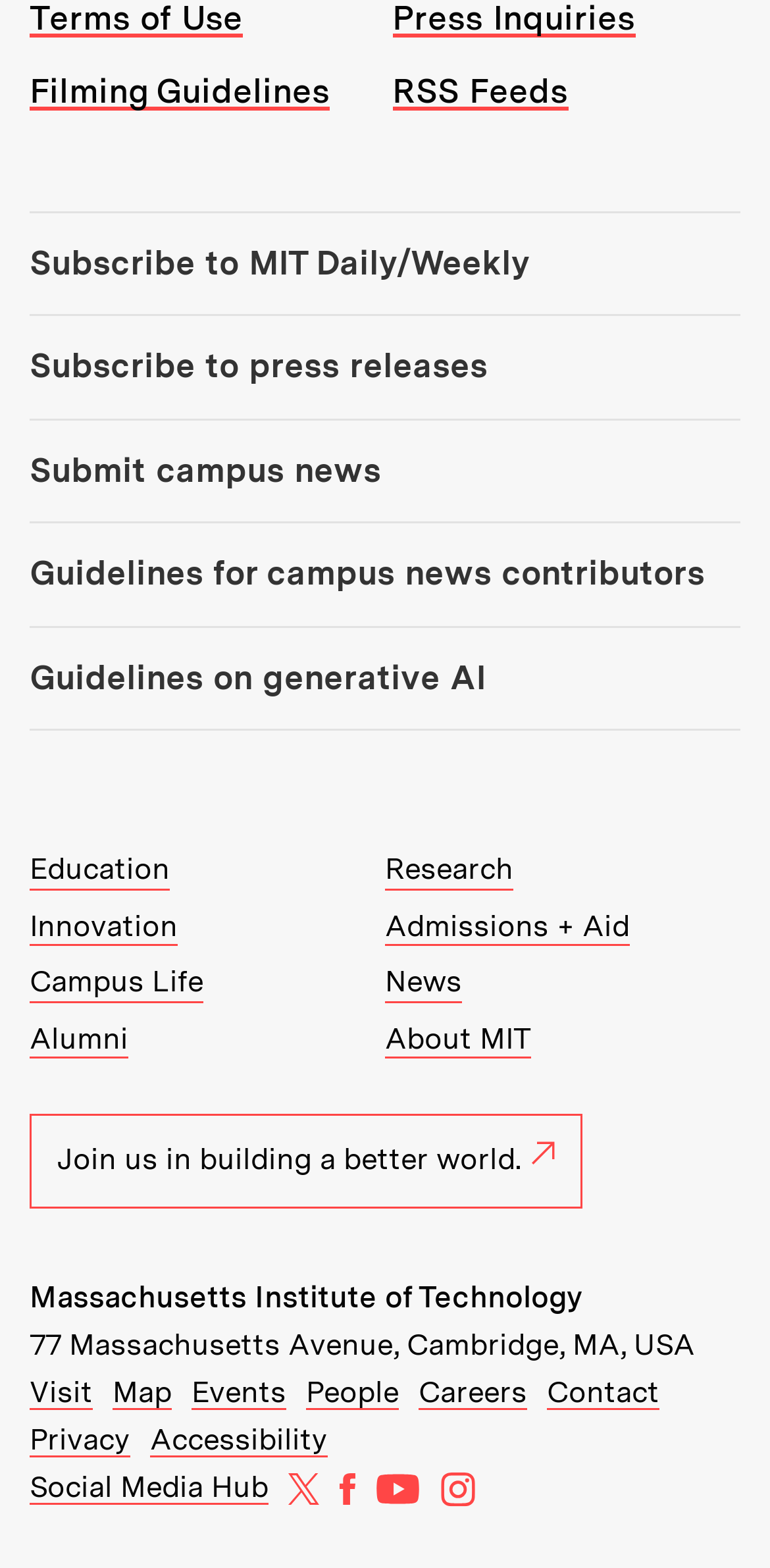What is the first link under 'Tools:'?
Refer to the screenshot and respond with a concise word or phrase.

Filming Guidelines